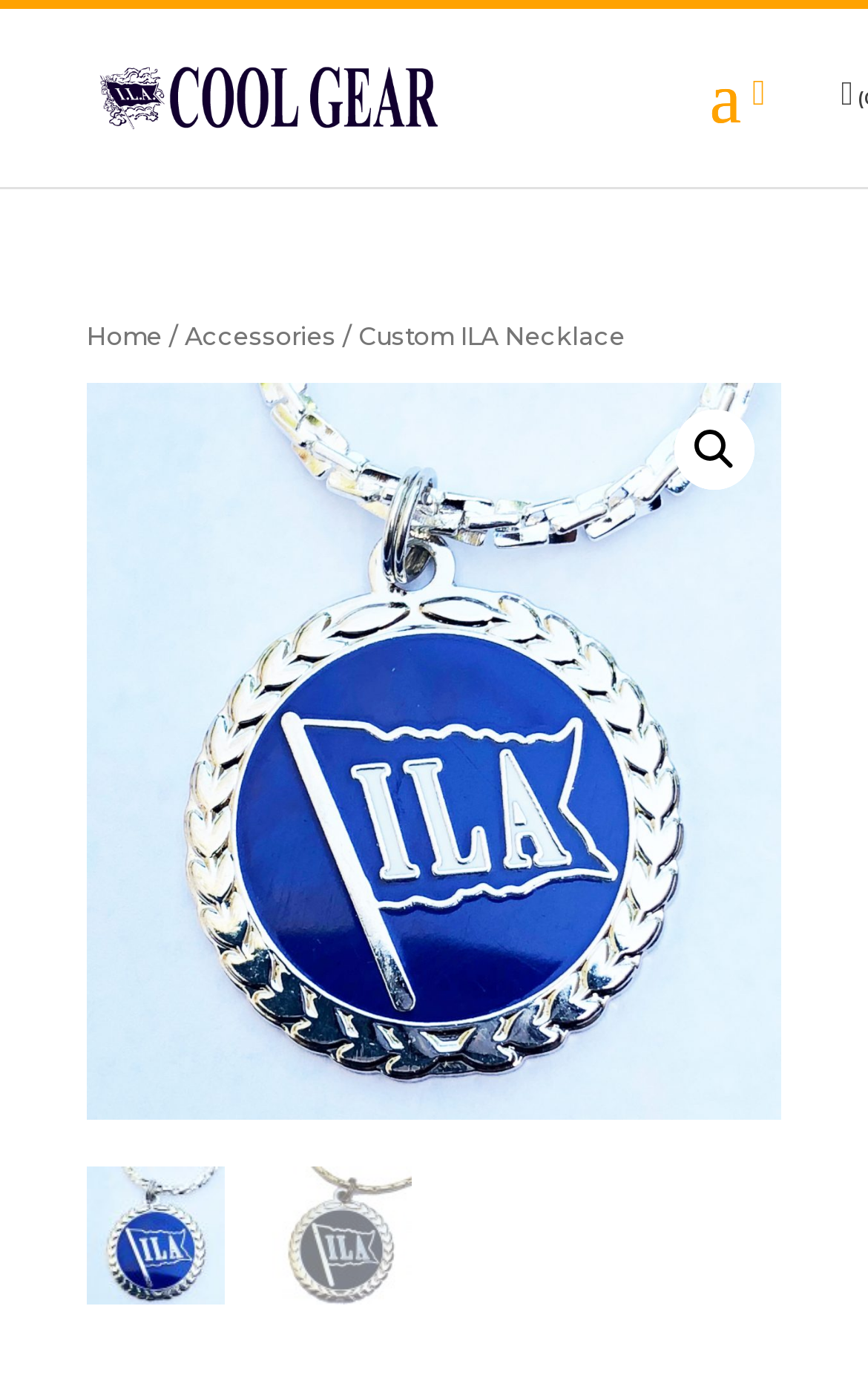Summarize the webpage in an elaborate manner.

The webpage is about a custom ILA necklace, with the title "Custom ILA Necklace | ILA Cool Gear" at the top. Below the title, there is a link to "ILA Cool Gear" accompanied by an image with the same name, positioned near the top-left corner of the page. 

On the top-right corner, there is a search bar. Below the search bar, a navigation menu labeled "Breadcrumb" is located, which contains links to "Home", "Accessories", and the current page "Custom ILA Necklace", separated by slash symbols. 

On the right side of the page, there are three identical links represented by a magnifying glass icon. 

The main content of the page is an image of the custom ILA necklace, taking up most of the page's width and height. Below the main image, there are two smaller images, one on the left and one on the right, near the bottom of the page.